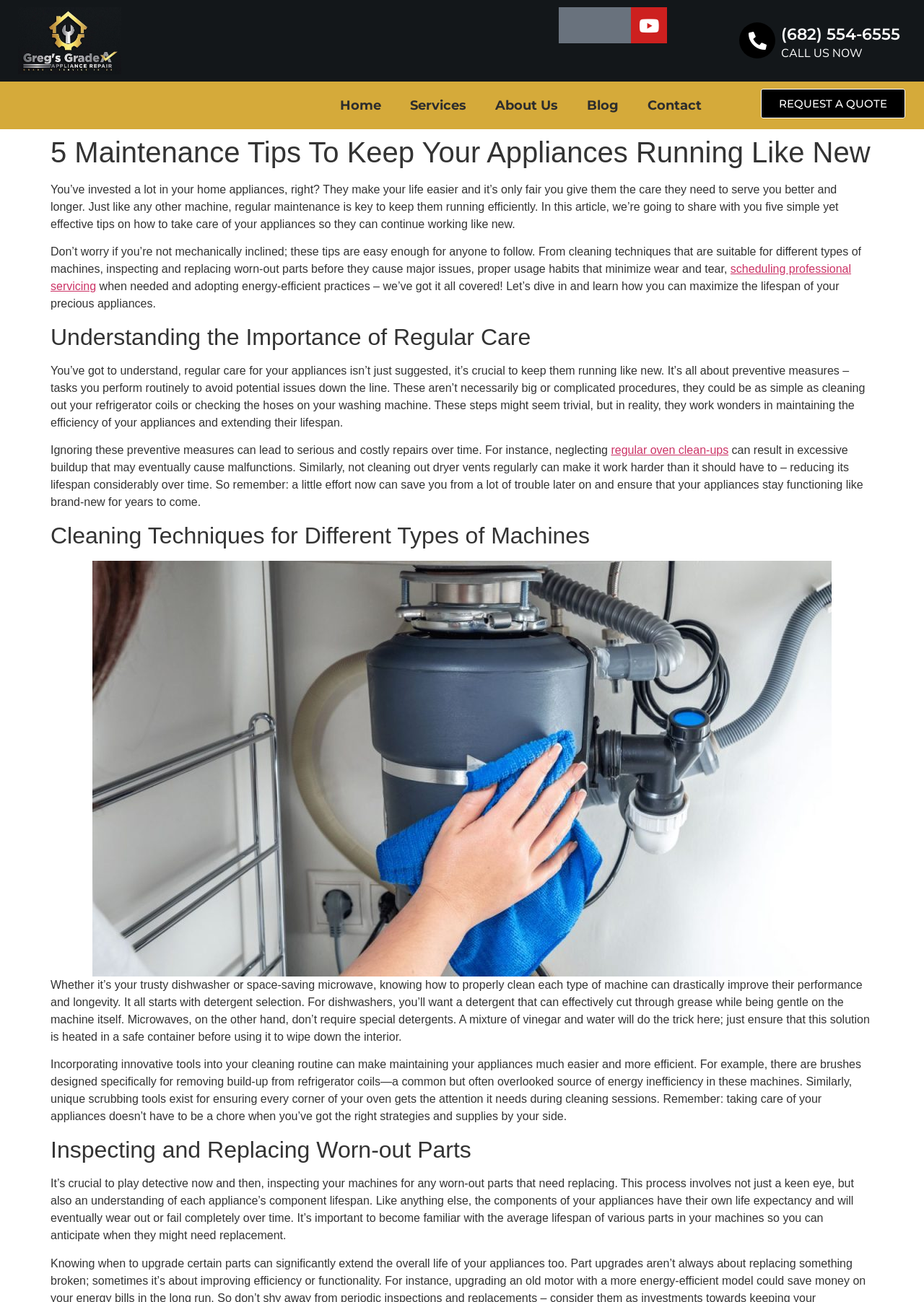Using the provided element description: "scheduling professional servicing", identify the bounding box coordinates. The coordinates should be four floats between 0 and 1 in the order [left, top, right, bottom].

[0.055, 0.202, 0.921, 0.225]